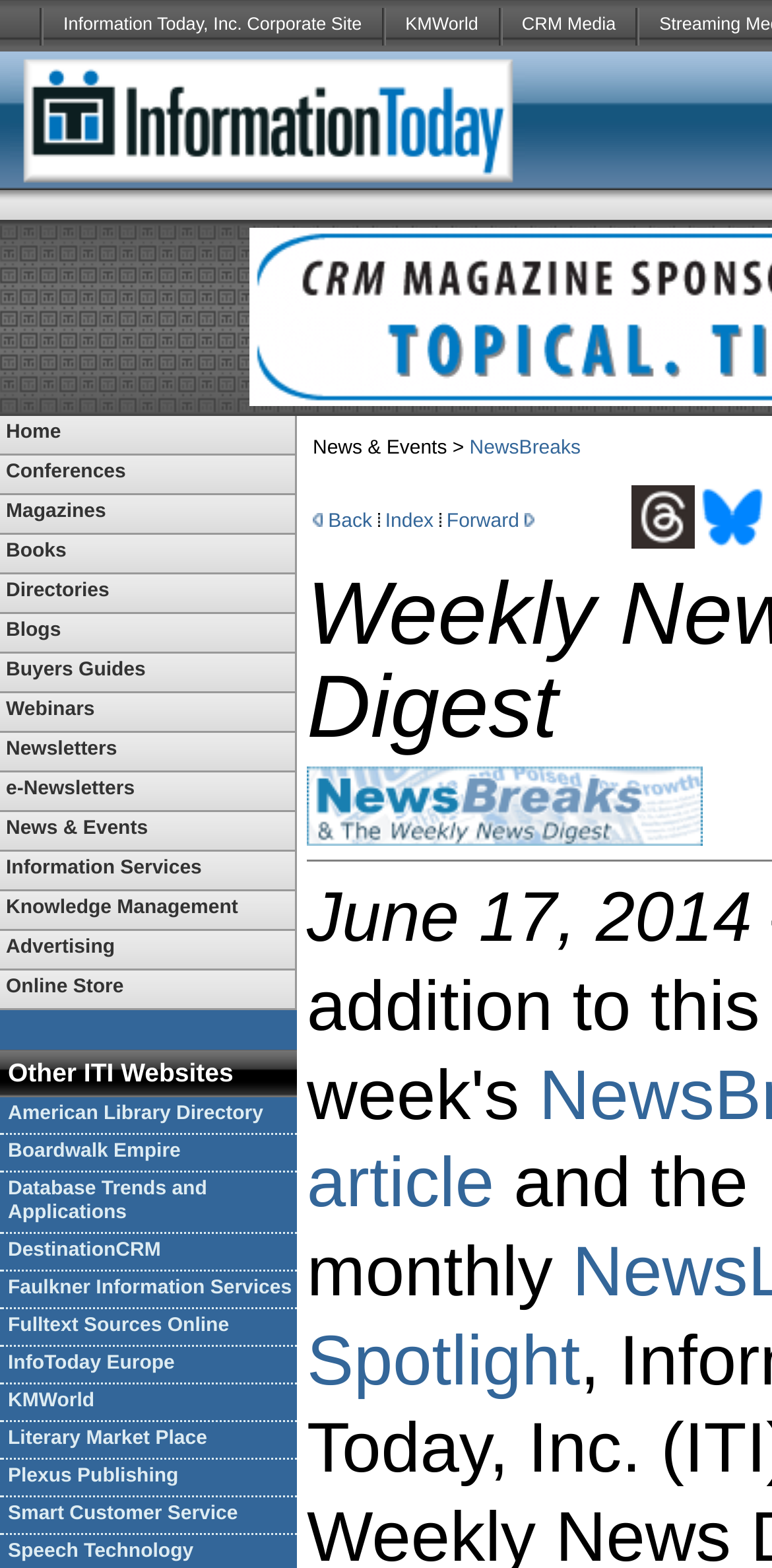Based on the element description: "Faulkner Information Services", identify the UI element and provide its bounding box coordinates. Use four float numbers between 0 and 1, [left, top, right, bottom].

[0.0, 0.811, 0.385, 0.835]